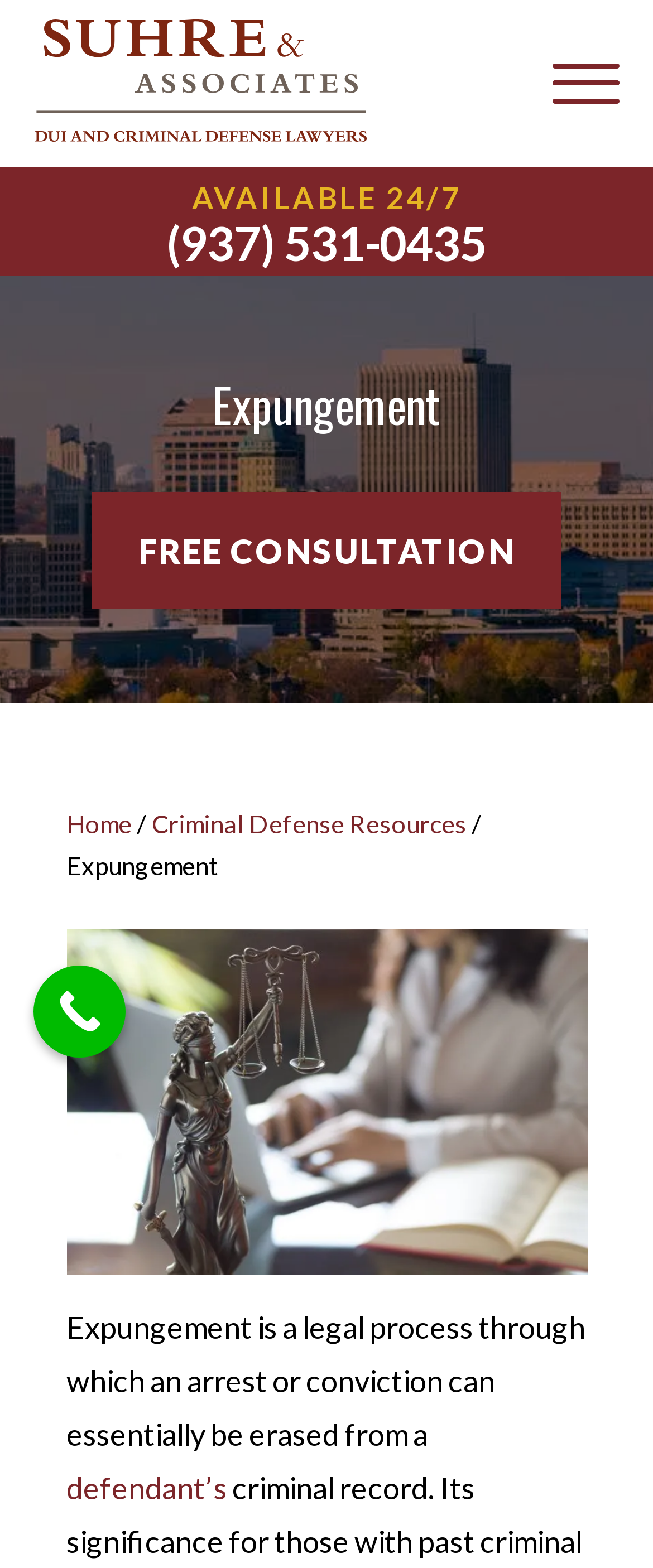Find the bounding box coordinates for the HTML element described as: "free consultation". The coordinates should consist of four float values between 0 and 1, i.e., [left, top, right, bottom].

[0.141, 0.313, 0.859, 0.388]